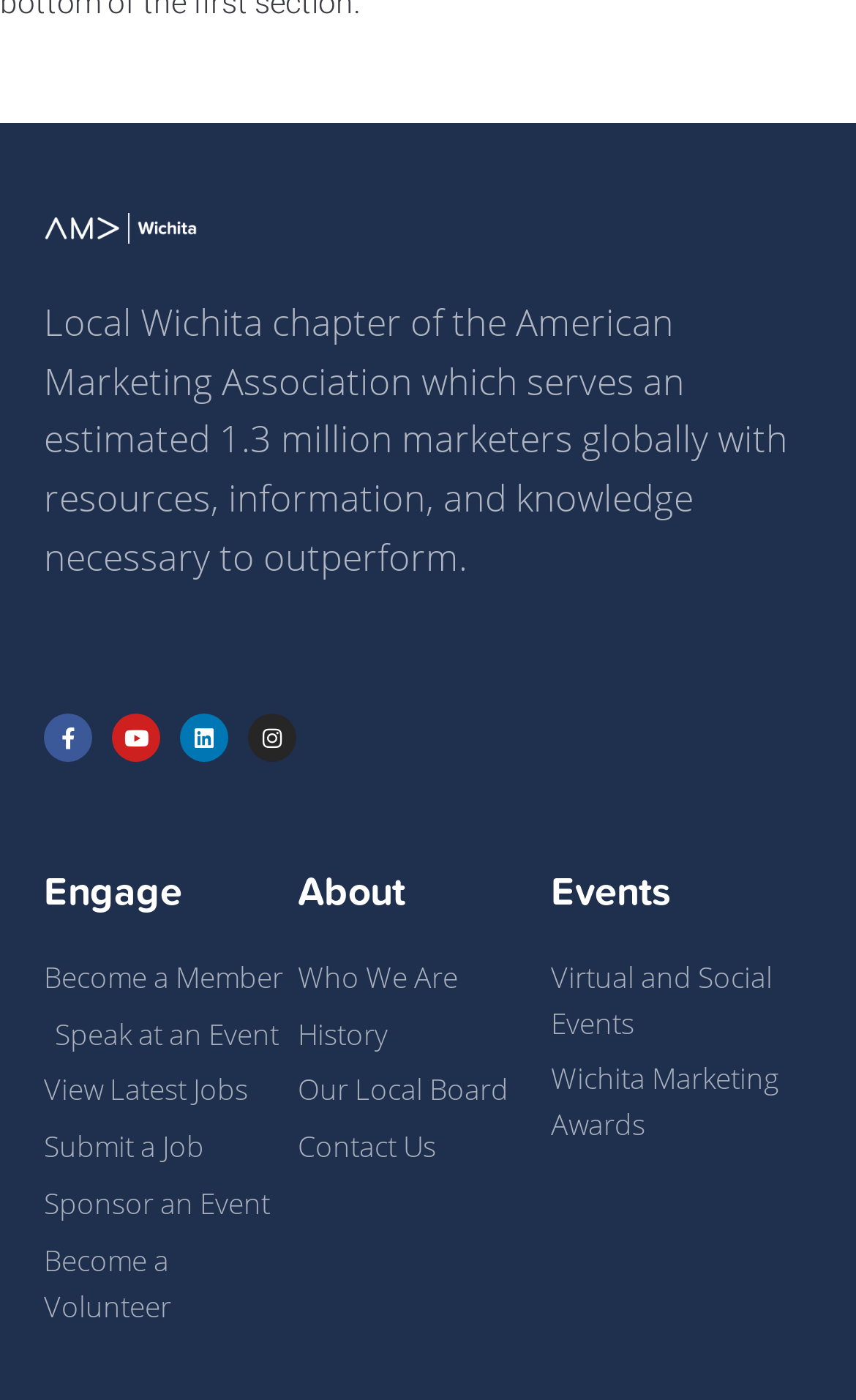From the element description: "Contact Us", extract the bounding box coordinates of the UI element. The coordinates should be expressed as four float numbers between 0 and 1, in the order [left, top, right, bottom].

[0.347, 0.803, 0.644, 0.836]